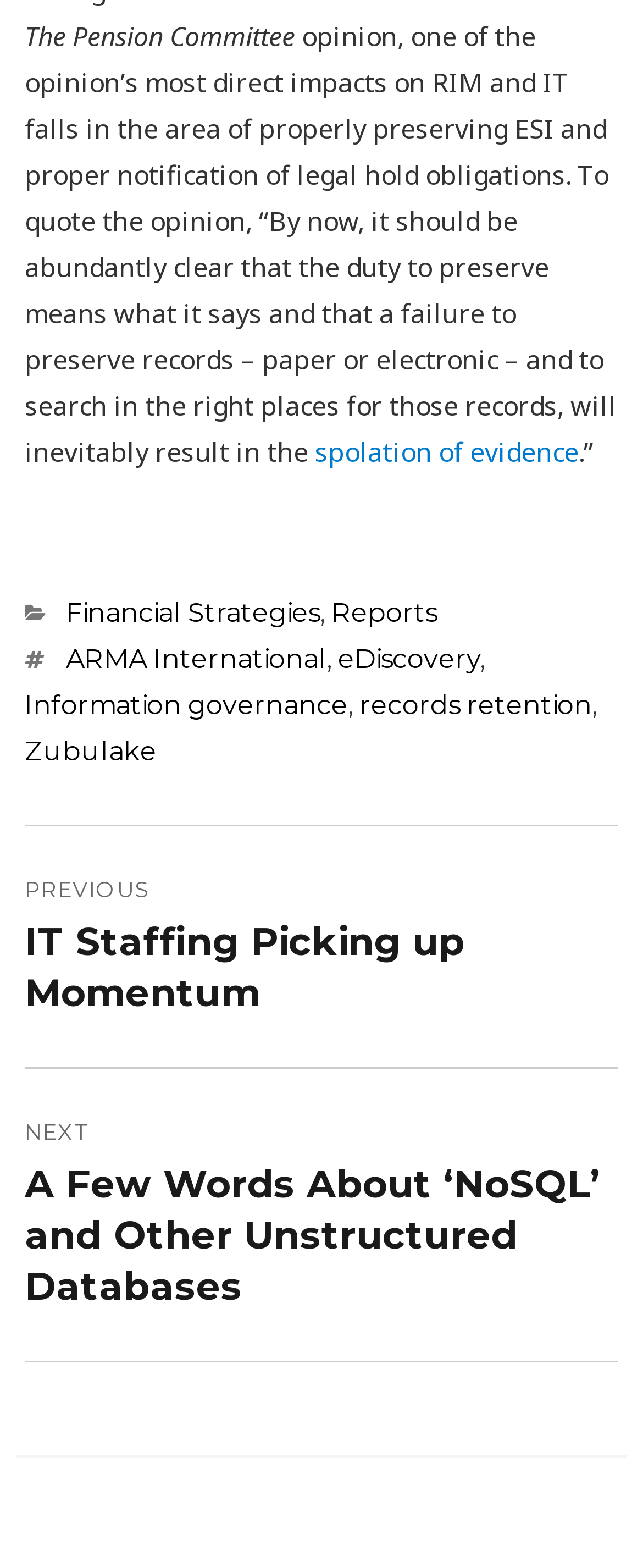Determine the bounding box for the UI element that matches this description: "spolation of evidence".

[0.49, 0.277, 0.9, 0.3]